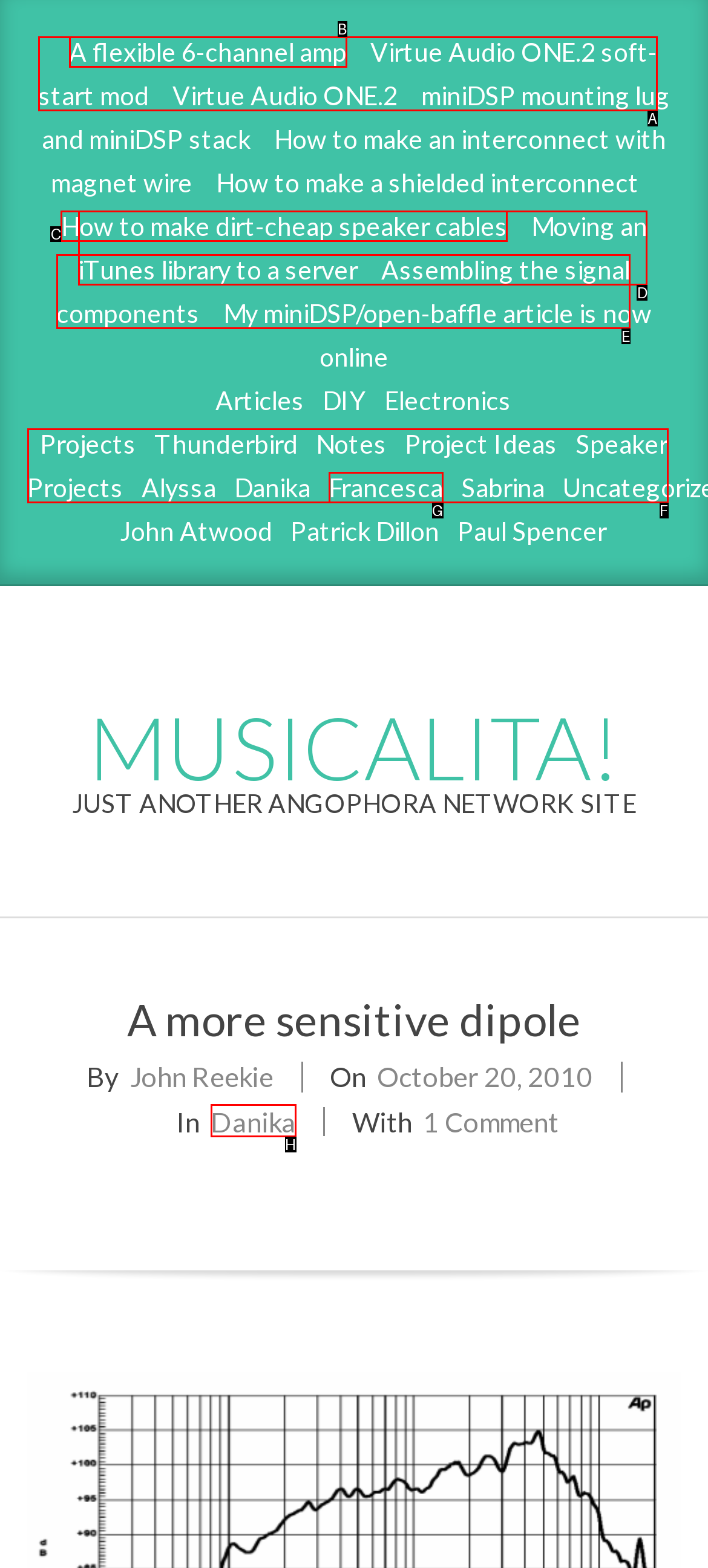Identify the option that corresponds to: Danika
Respond with the corresponding letter from the choices provided.

H